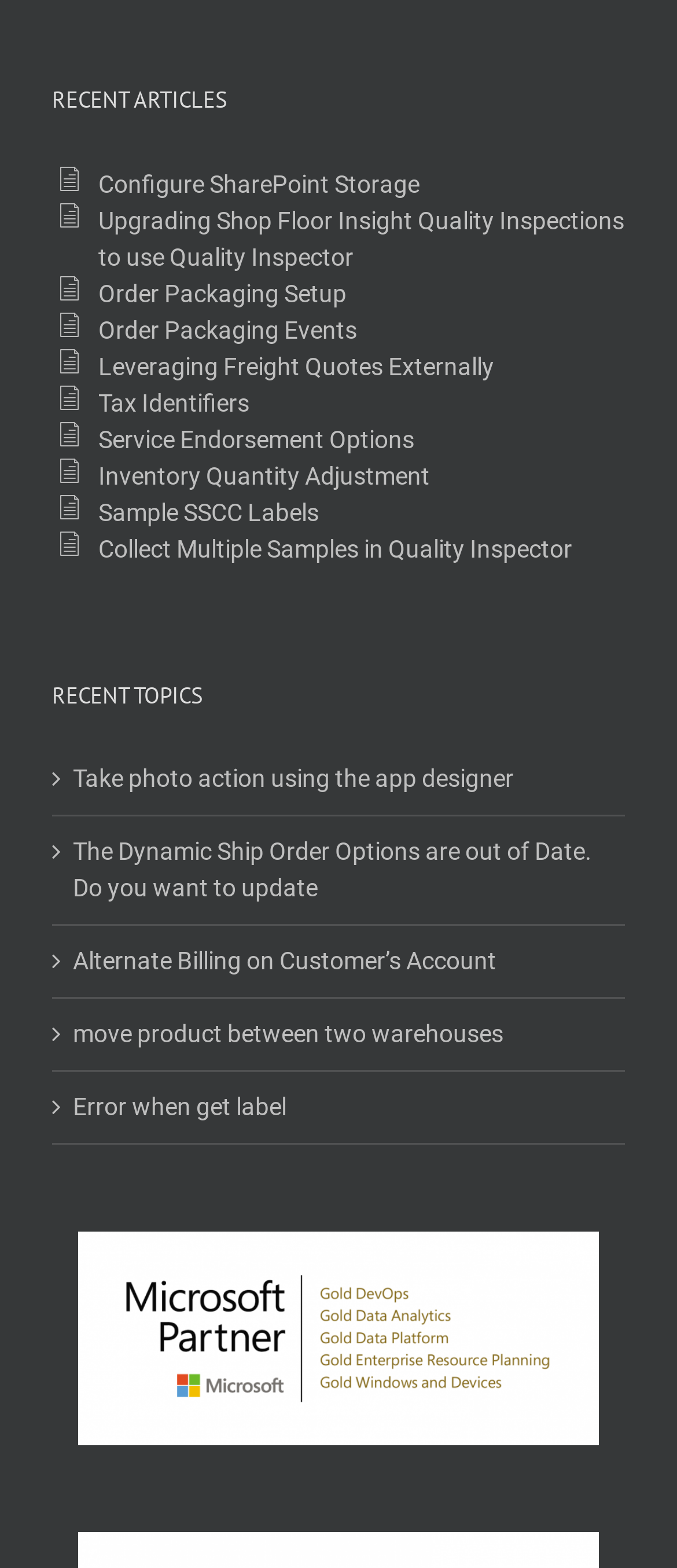From the image, can you give a detailed response to the question below:
What is the topic of the first recent article?

I looked at the first link under the 'Recent Articles' heading, and it says 'Configure SharePoint Storage'.